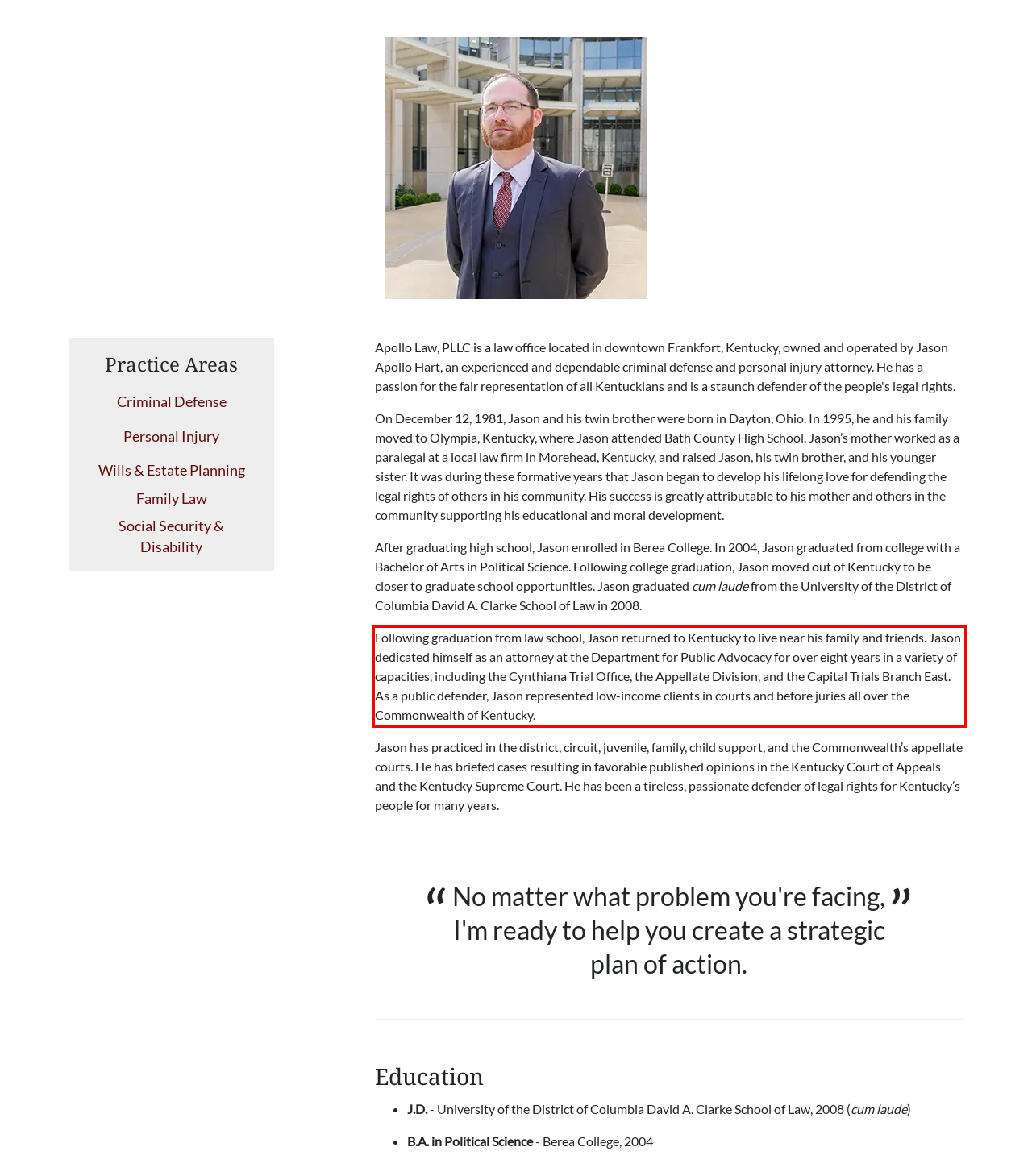Using the provided screenshot of a webpage, recognize and generate the text found within the red rectangle bounding box.

Following graduation from law school, Jason returned to Kentucky to live near his family and friends. Jason dedicated himself as an attorney at the Department for Public Advocacy for over eight years in a variety of capacities, including the Cynthiana Trial Office, the Appellate Division, and the Capital Trials Branch East. As a public defender, Jason represented low-income clients in courts and before juries all over the Commonwealth of Kentucky.